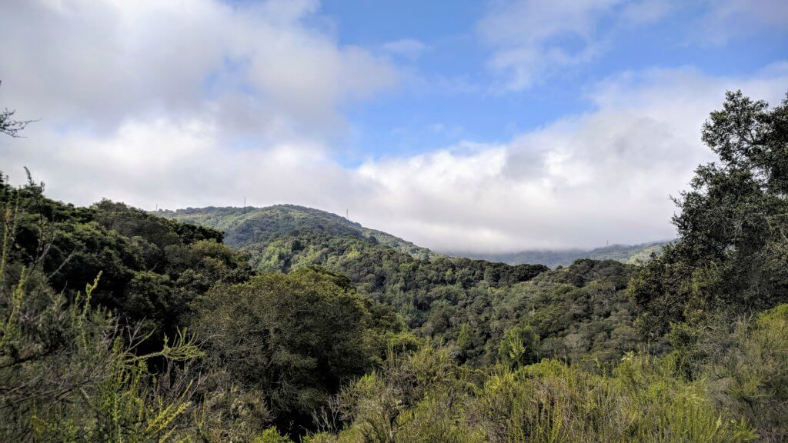Use a single word or phrase to answer the question:
What is the weather condition hinted at in the image?

Clearer weather